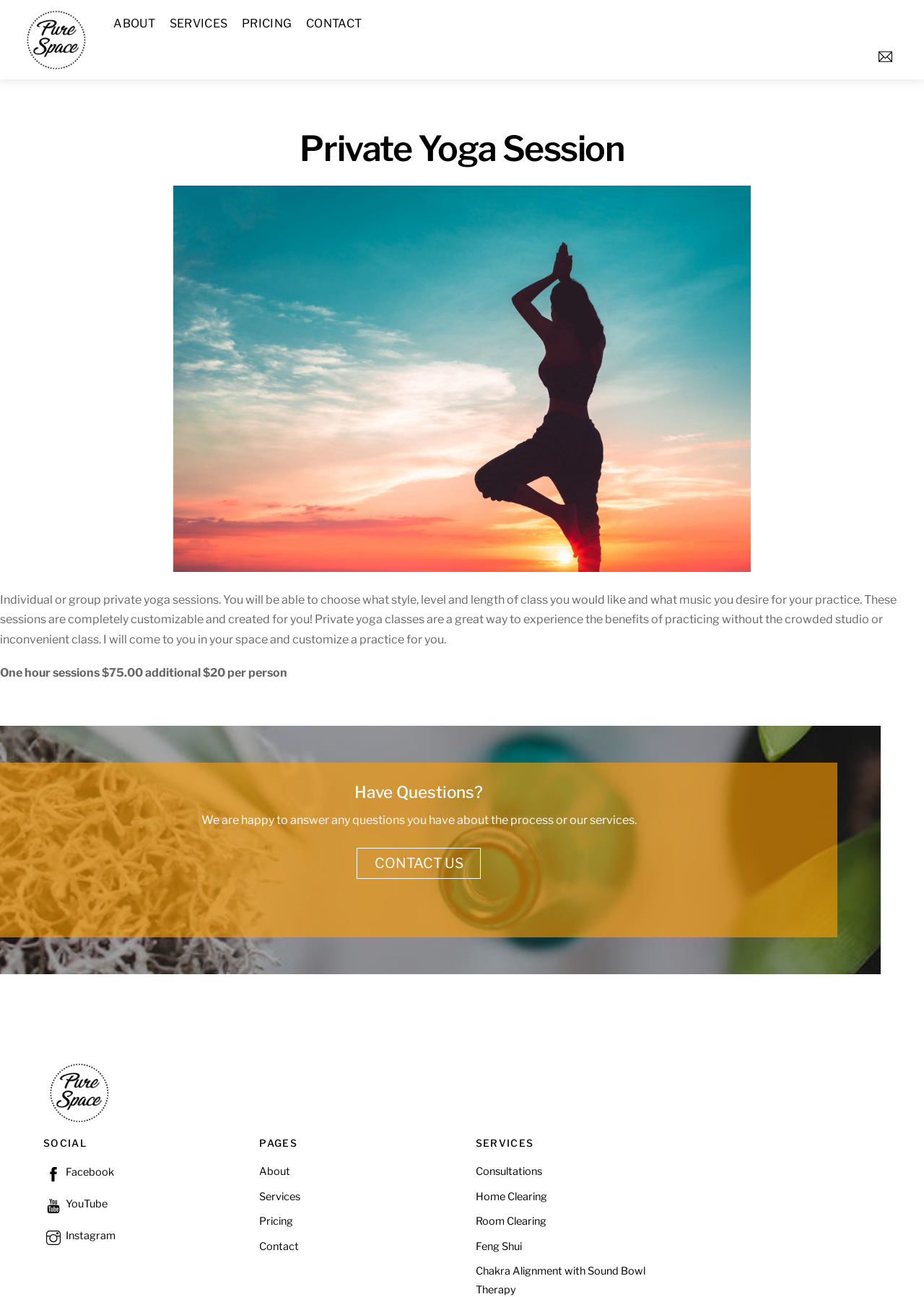Please identify the bounding box coordinates of the area I need to click to accomplish the following instruction: "Click on the 'ABOUT' link".

[0.118, 0.0, 0.173, 0.037]